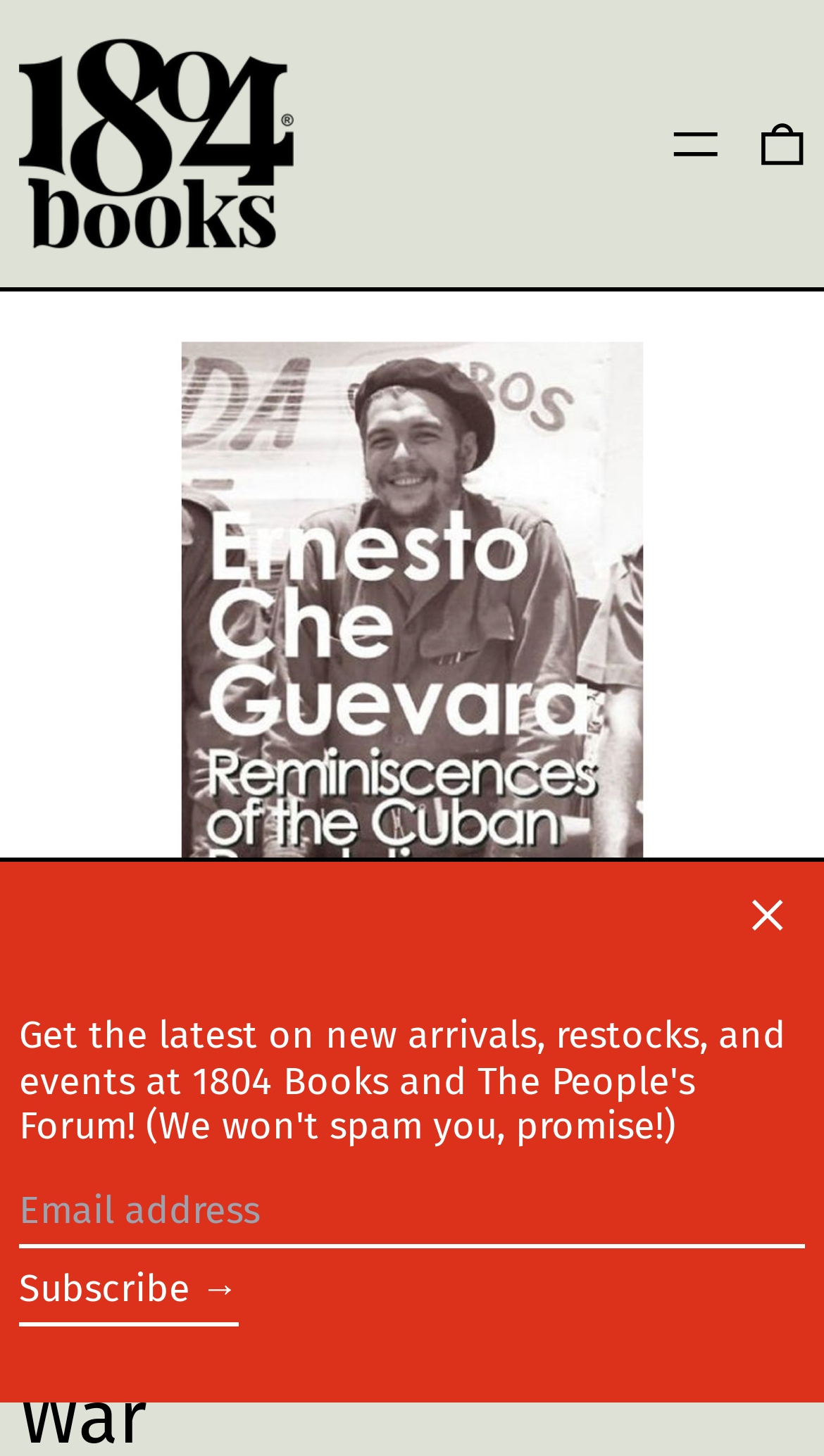Find the bounding box coordinates of the area to click in order to follow the instruction: "Enter email address".

[0.023, 0.816, 0.977, 0.857]